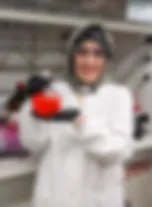Offer a detailed explanation of the image's components.

The image features a female researcher, Fatima Zadeh, who is wearing a white lab coat and safety gear, showcasing a piece of equipment or research material in her hands. The setting appears to be a laboratory, which is evident from the scientific apparatus and equipment in the background. Fatima completed her Master's degree at Azad University in Iran, specializing in applied chemistry. She joined the research team in June 2022 as a research assistant, where her work primarily involves the fabrication of electronic devices. Through her contributions, she is focused on optimizing manufacturing processes to enhance device performance, reflecting her commitment to advancing research in the field of applied chemistry and electronics.